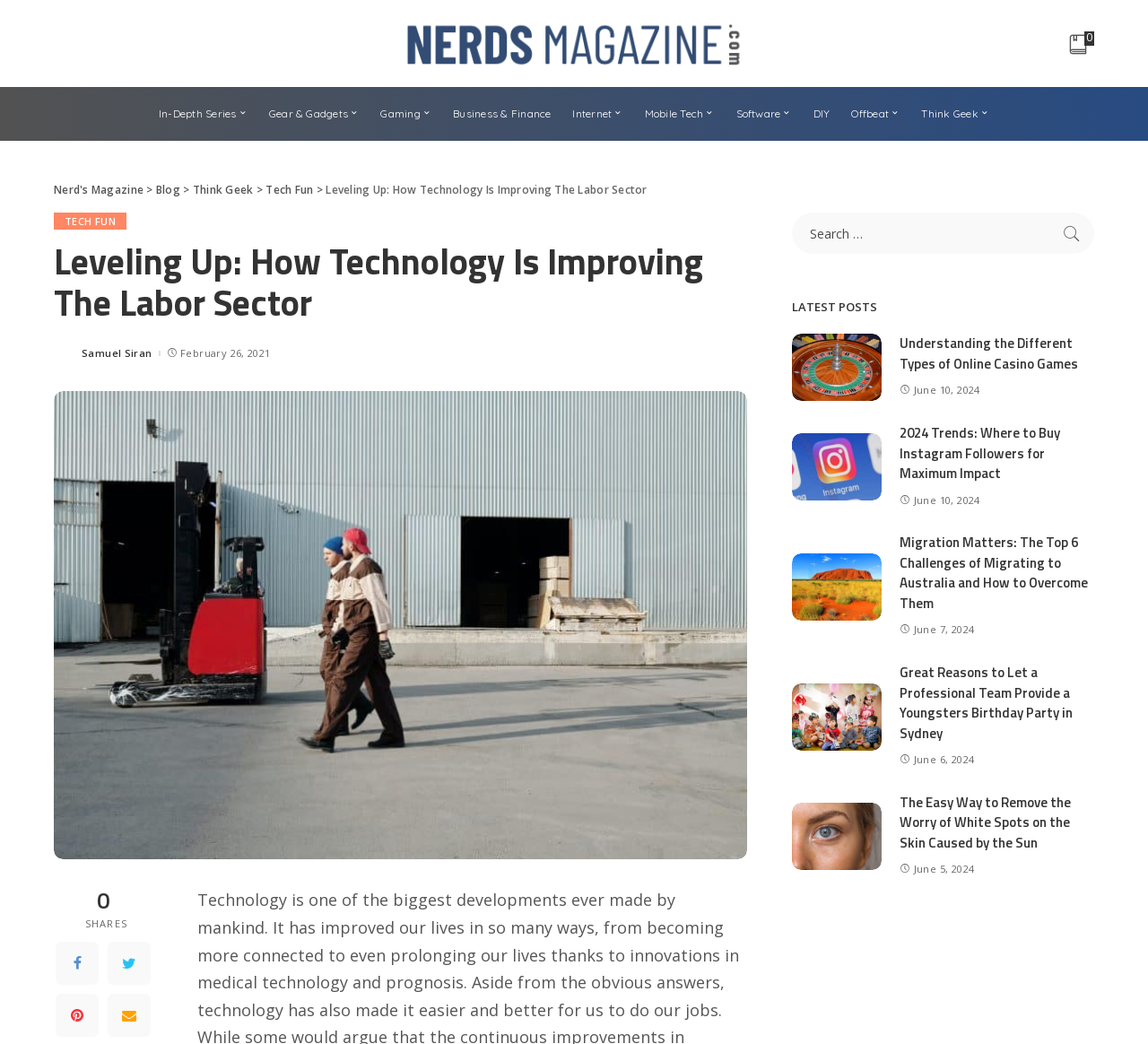Please locate the bounding box coordinates of the element that should be clicked to complete the given instruction: "Read 'Putting privacy first' special report".

None